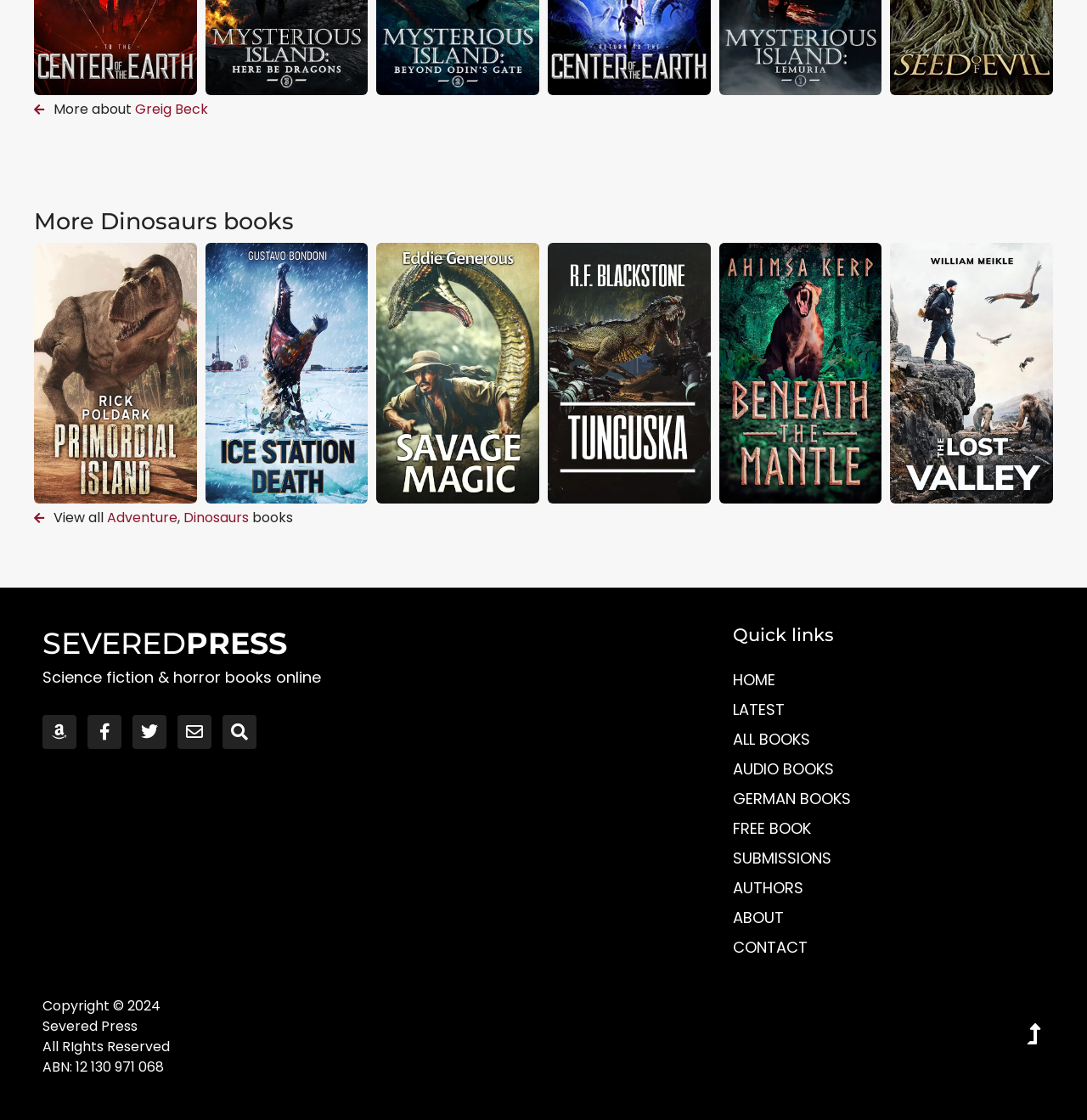Please identify the bounding box coordinates of the element that needs to be clicked to execute the following command: "Explore PRIMORDIAL ISLAND". Provide the bounding box using four float numbers between 0 and 1, formatted as [left, top, right, bottom].

[0.031, 0.217, 0.181, 0.449]